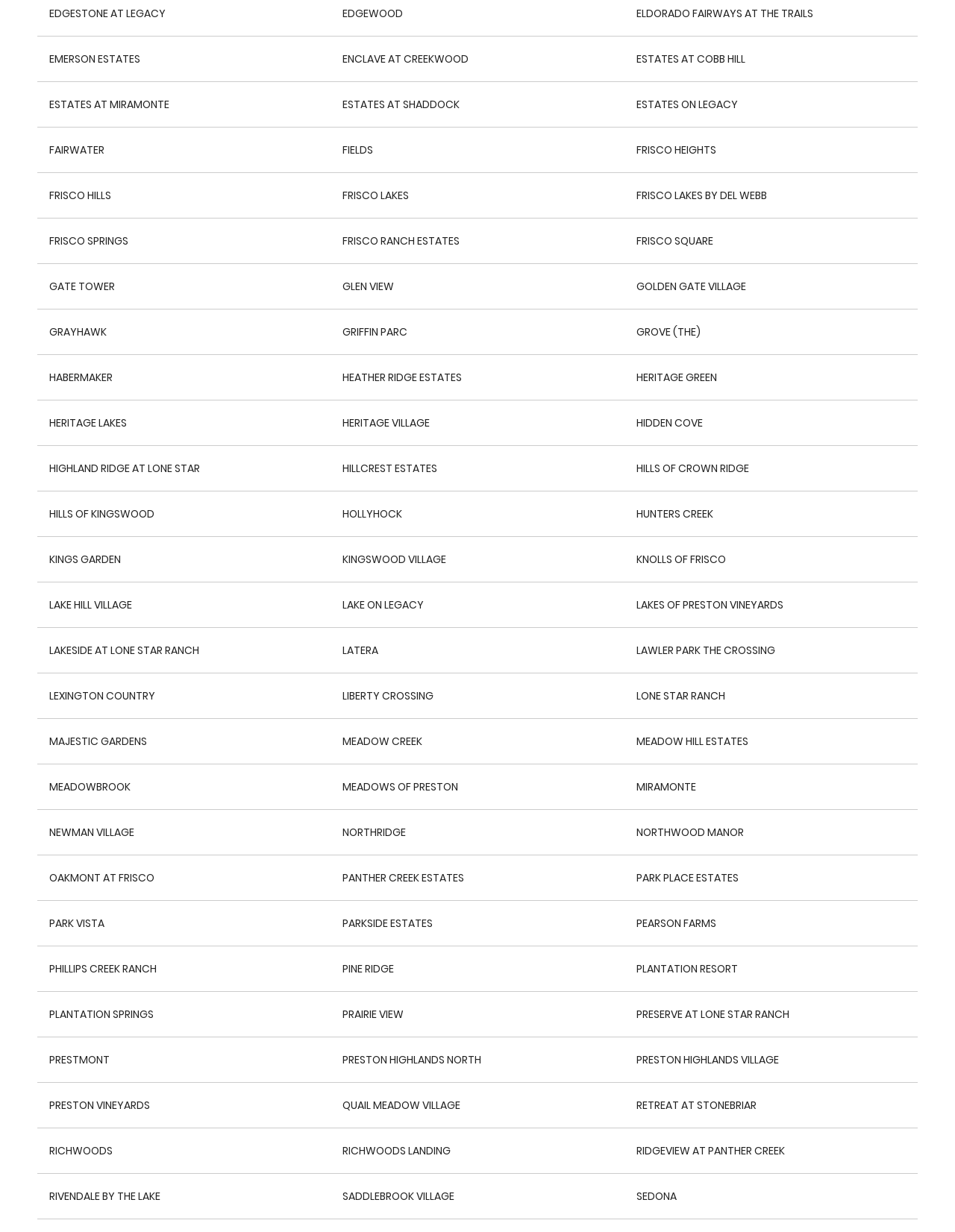Given the element description: "Richwoods", predict the bounding box coordinates of the UI element it refers to, using four float numbers between 0 and 1, i.e., [left, top, right, bottom].

[0.052, 0.928, 0.118, 0.941]